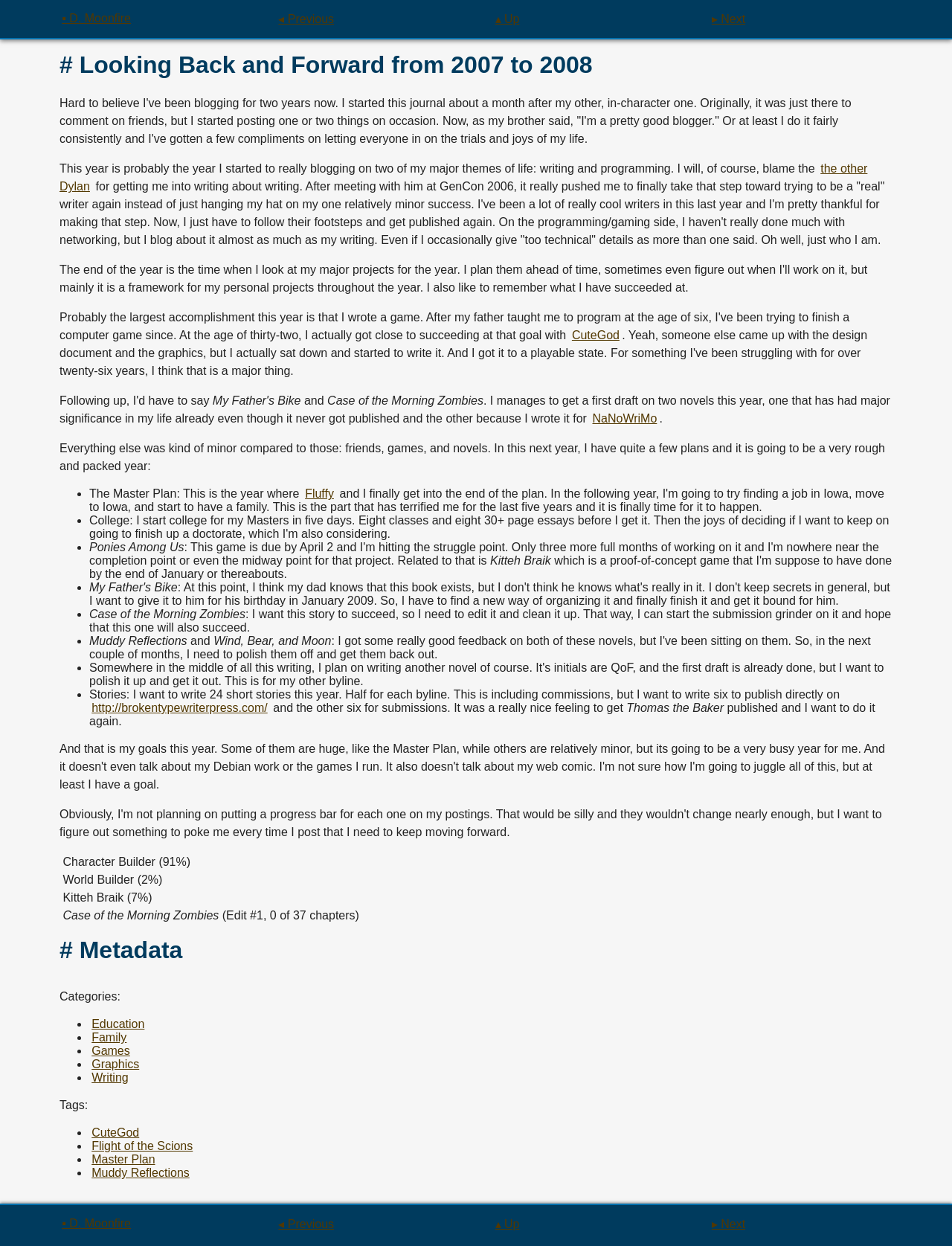What is the author's blogging experience?
Answer the question with detailed information derived from the image.

The author mentions that they've been blogging for two years now, starting this journal about a month after their other, in-character one.